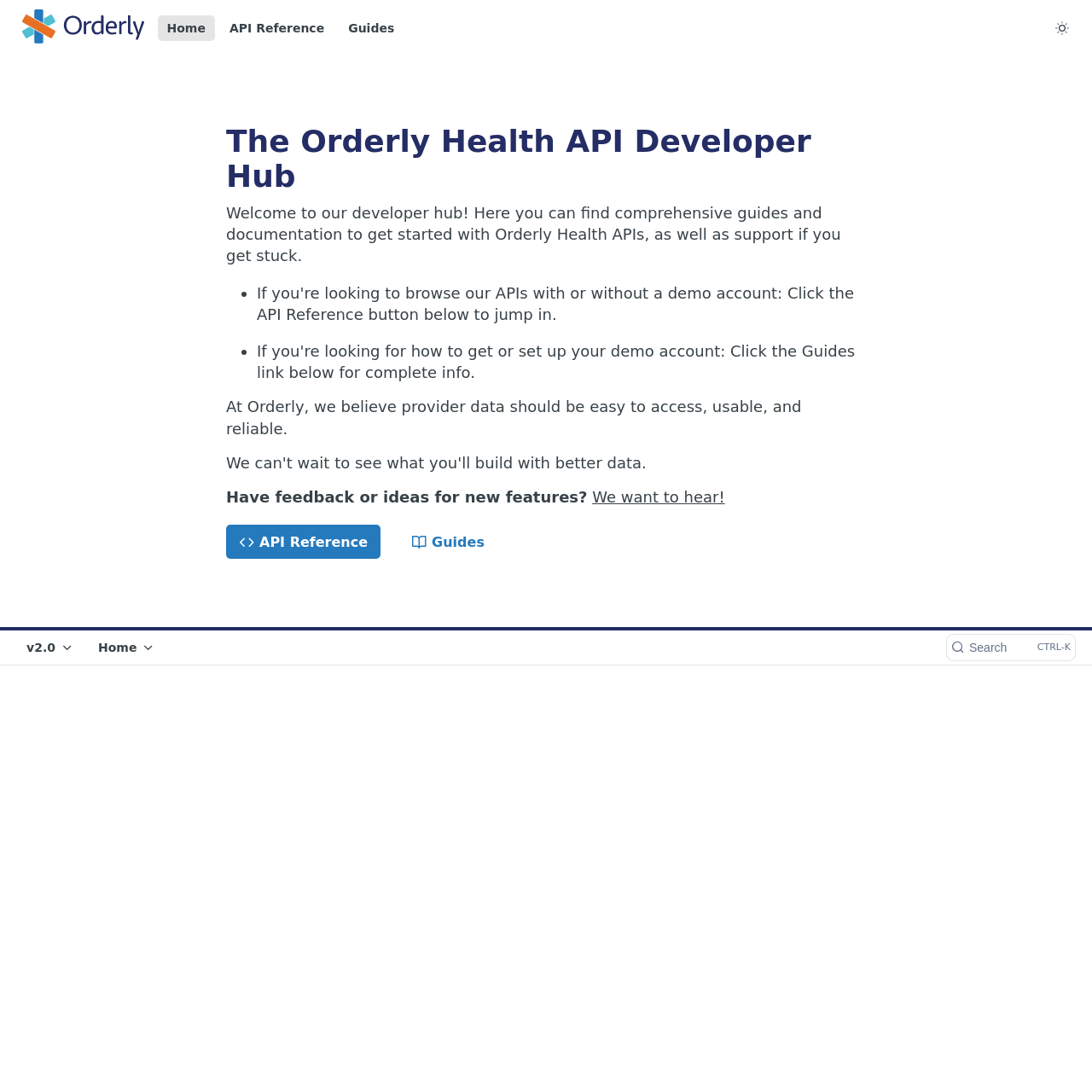Please determine the bounding box coordinates of the area that needs to be clicked to complete this task: 'Search'. The coordinates must be four float numbers between 0 and 1, formatted as [left, top, right, bottom].

[0.867, 0.581, 0.984, 0.605]